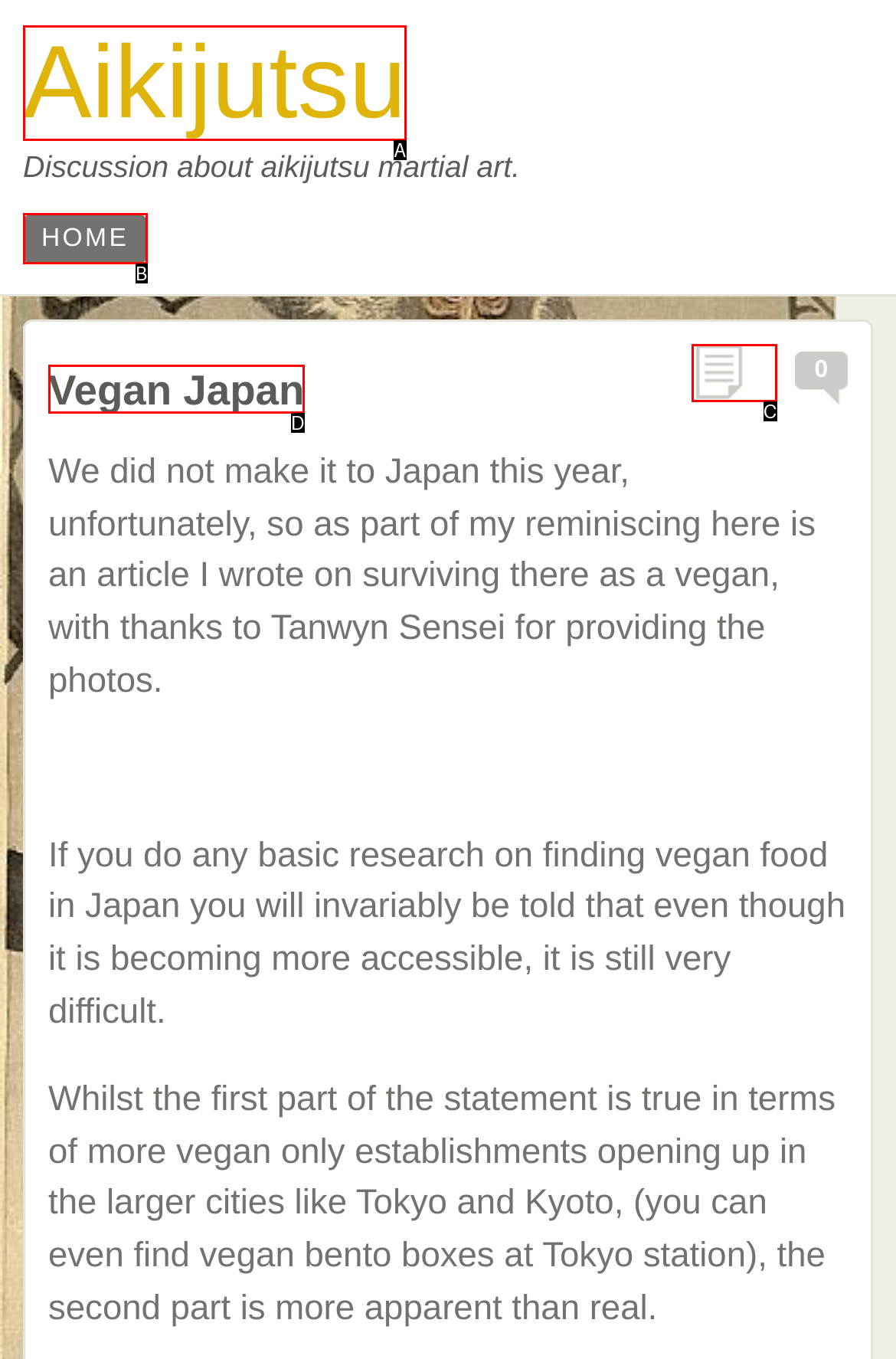Given the description: Accept, choose the HTML element that matches it. Indicate your answer with the letter of the option.

None